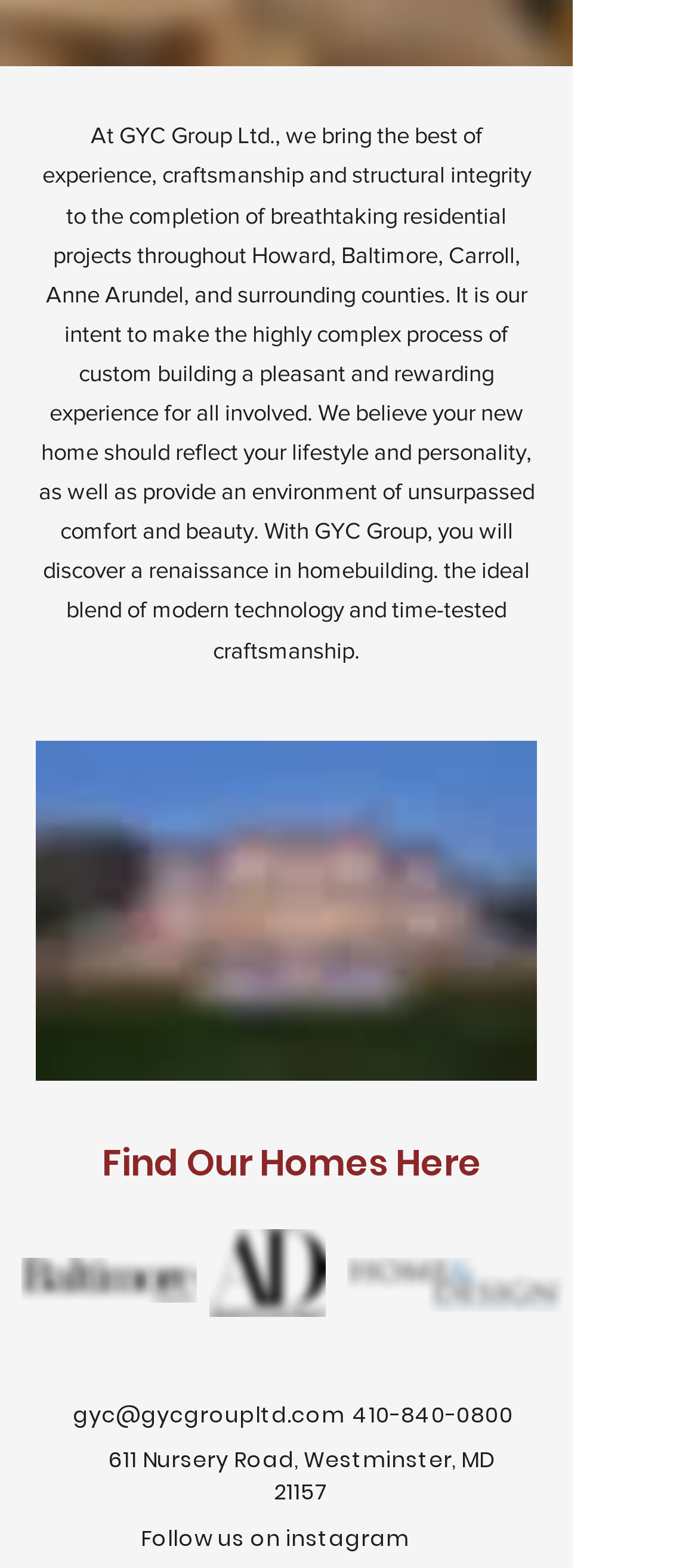How many social media platforms are listed?
Refer to the image and provide a one-word or short phrase answer.

1